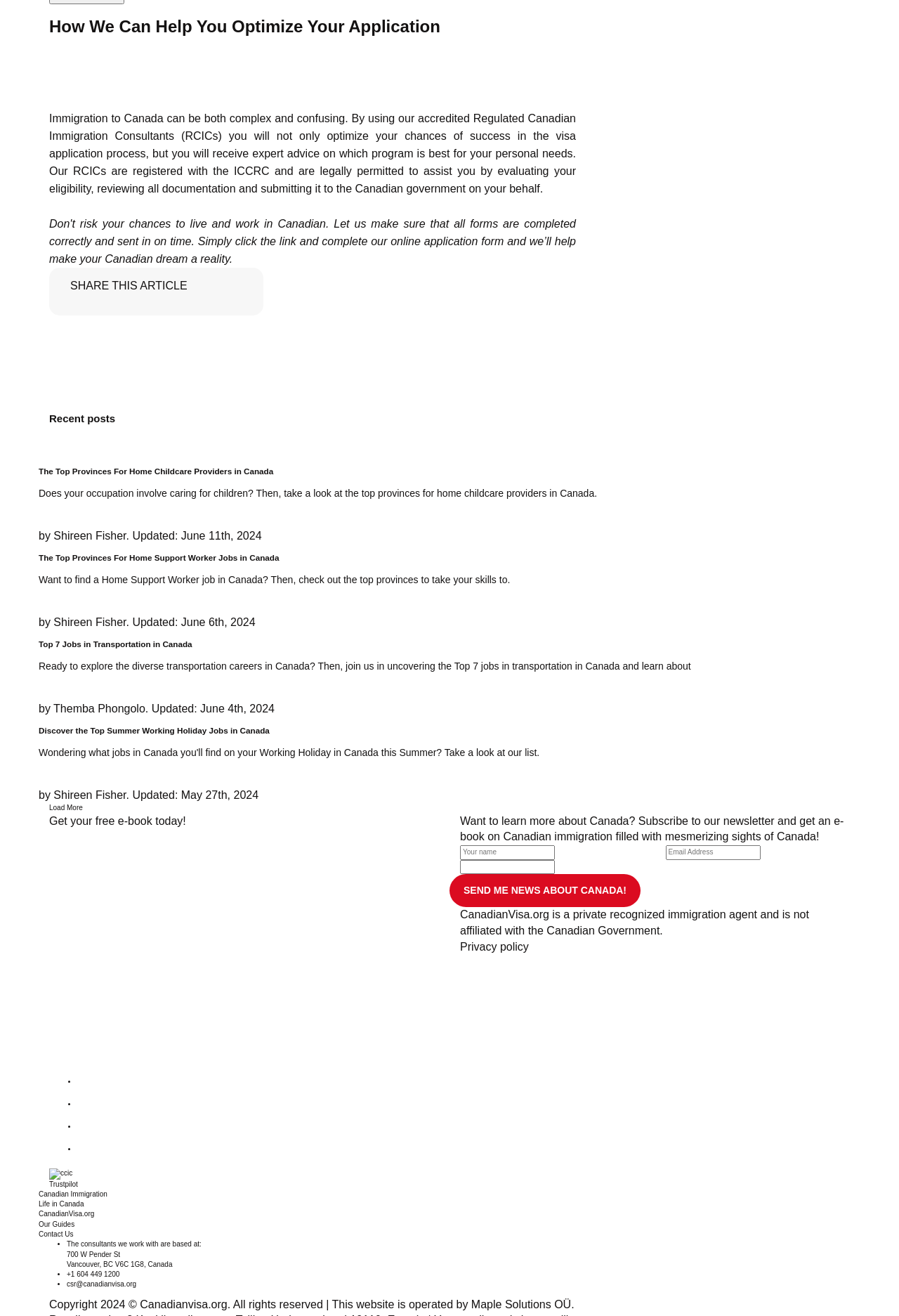What is the purpose of the newsletter subscription form?
From the screenshot, provide a brief answer in one word or phrase.

To receive an e-book on Canadian immigration